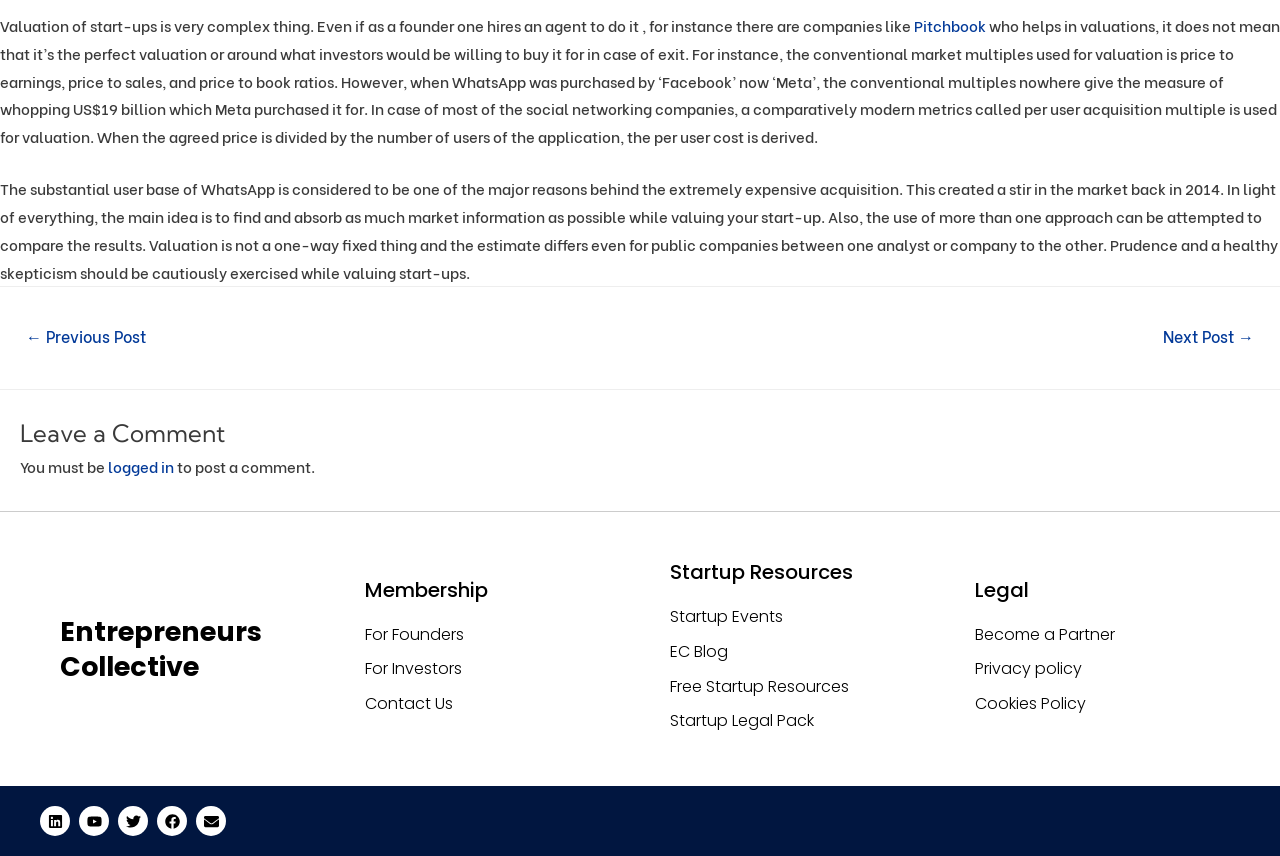Please identify the bounding box coordinates of the element's region that I should click in order to complete the following instruction: "Share this article on Facebook". The bounding box coordinates consist of four float numbers between 0 and 1, i.e., [left, top, right, bottom].

None